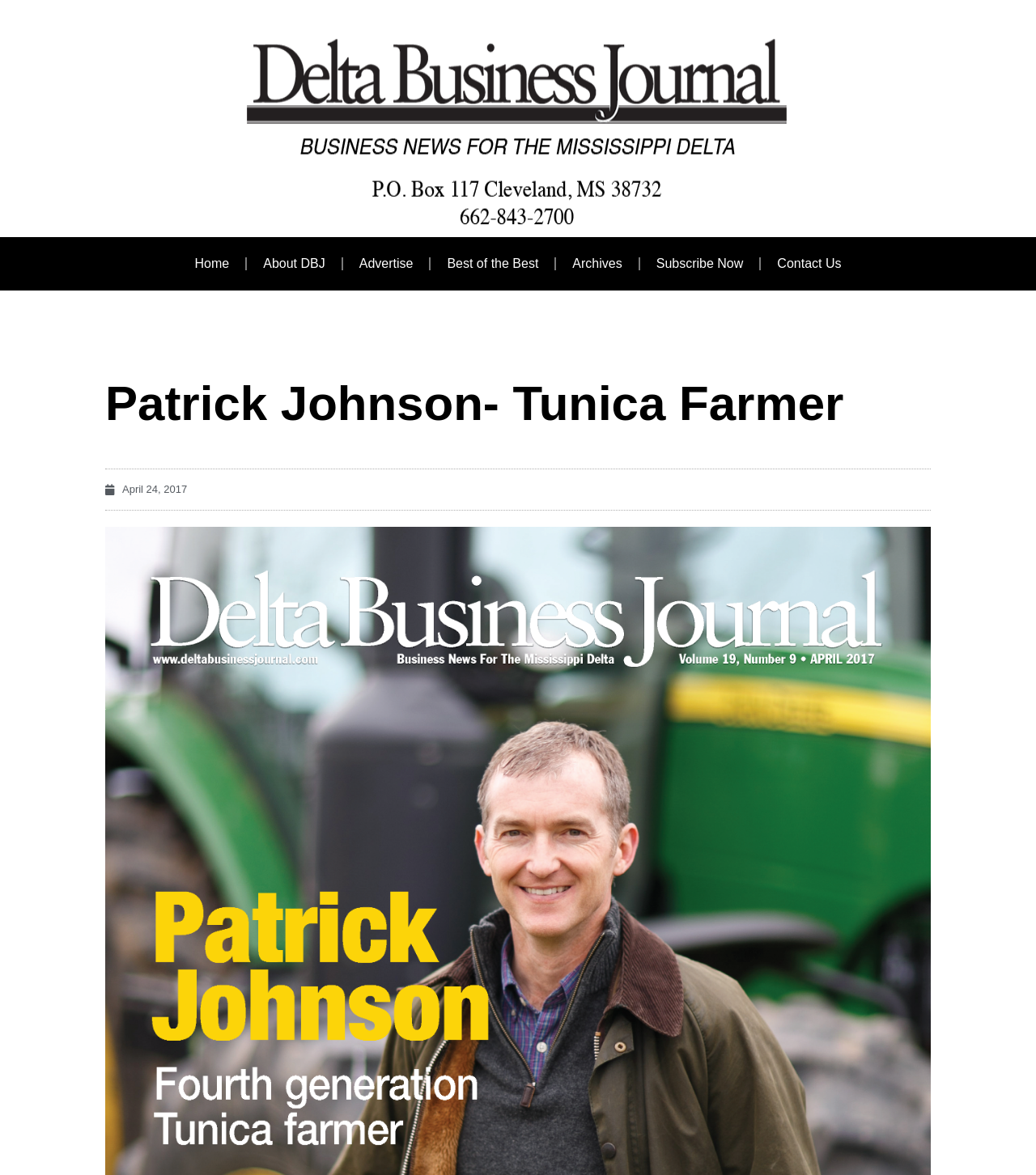What is the name of the business journal?
Based on the visual details in the image, please answer the question thoroughly.

The name of the business journal can be found in the image element 'Business News for the Mississippi Delta' at the top of the webpage, which is likely the logo of the journal.